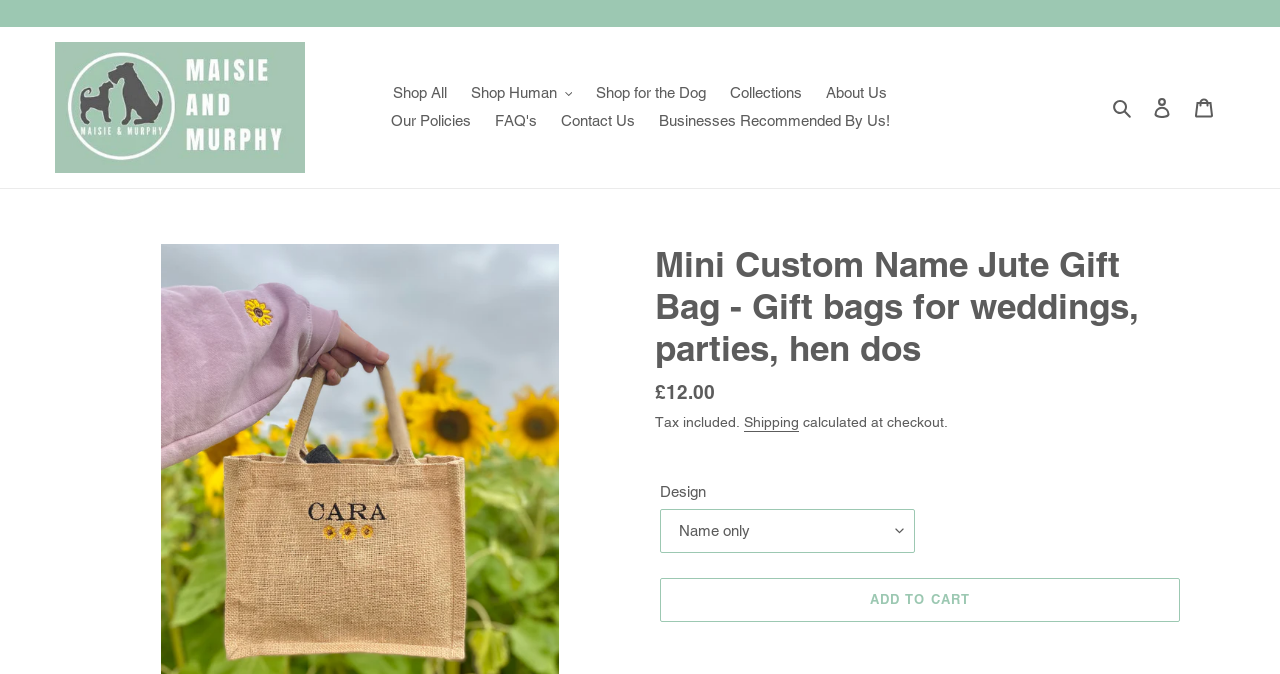Respond with a single word or short phrase to the following question: 
What is the name of the online store?

Maisie and Murphy